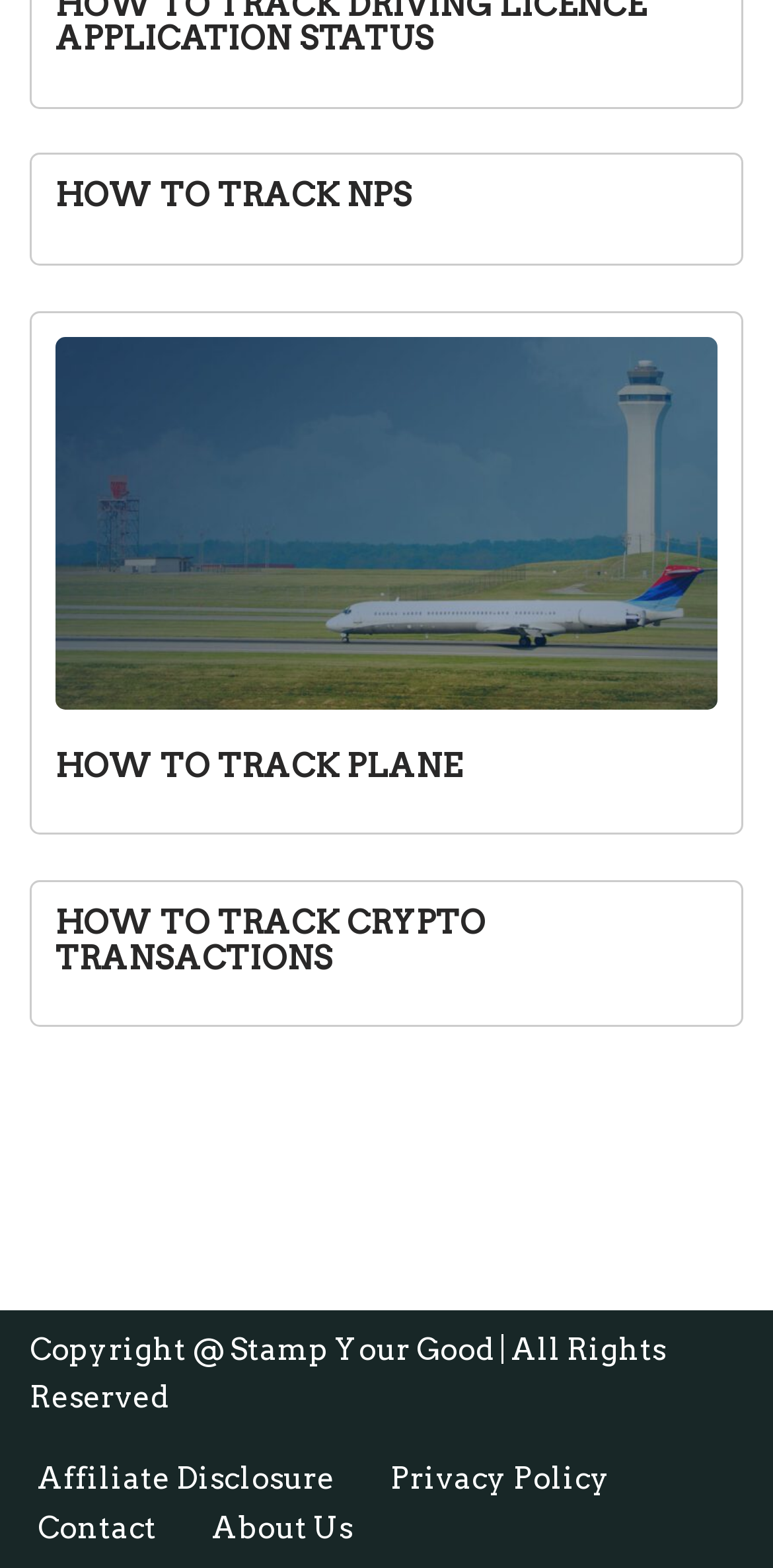How many main topics are listed on the page?
Please answer the question as detailed as possible based on the image.

The page has three main topics listed: 'HOW TO TRACK NPS', 'HOW TO TRACK PLANE', and 'HOW TO TRACK CRYPTO TRANSACTIONS'.